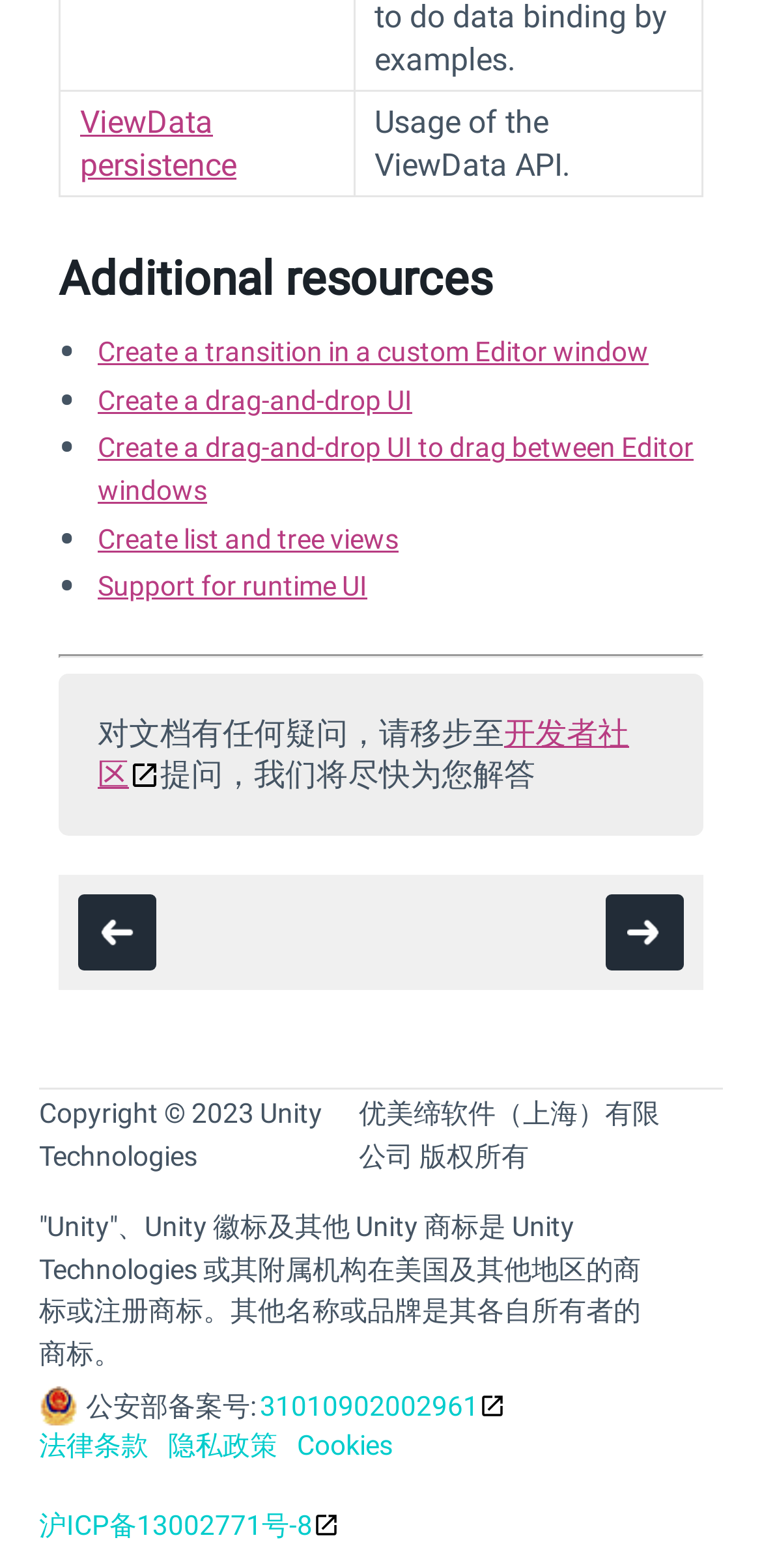Identify the bounding box for the given UI element using the description provided. Coordinates should be in the format (top-left x, top-left y, bottom-right x, bottom-right y) and must be between 0 and 1. Here is the description: Support for runtime UI

[0.128, 0.364, 0.482, 0.384]